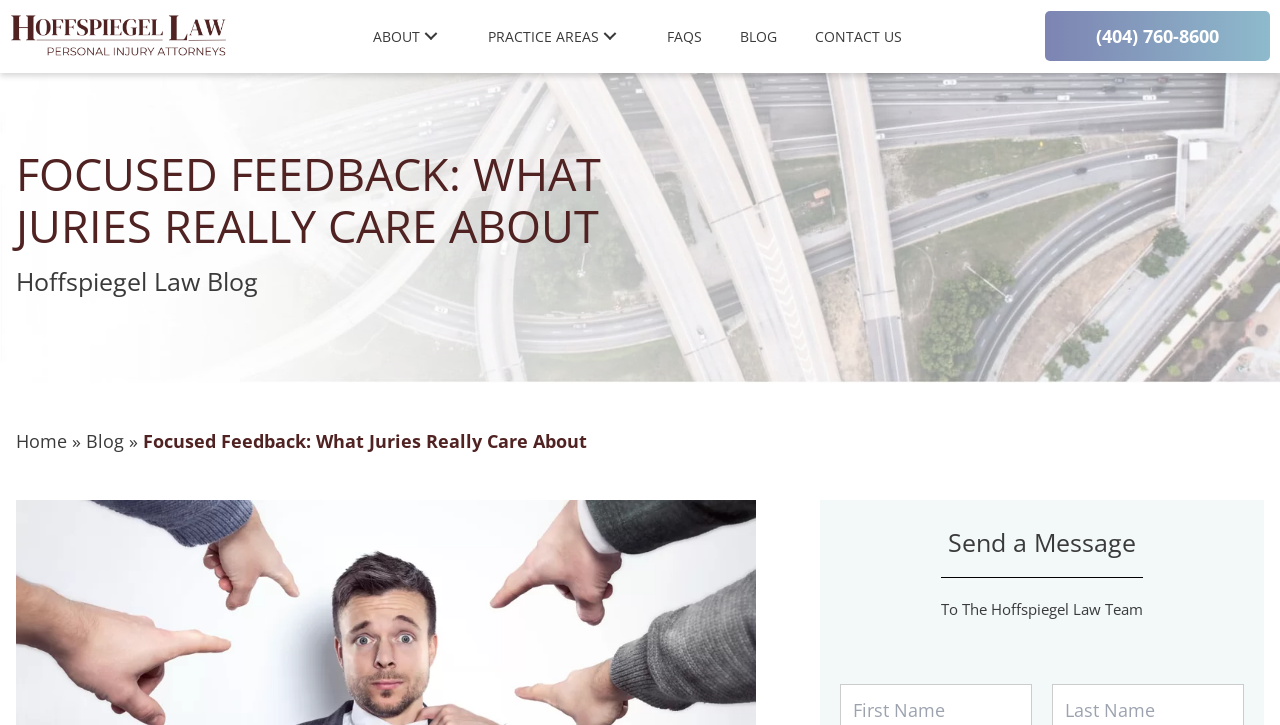Please answer the following question using a single word or phrase: 
What is the title of the blog section?

Hoffspiegel Law Blog